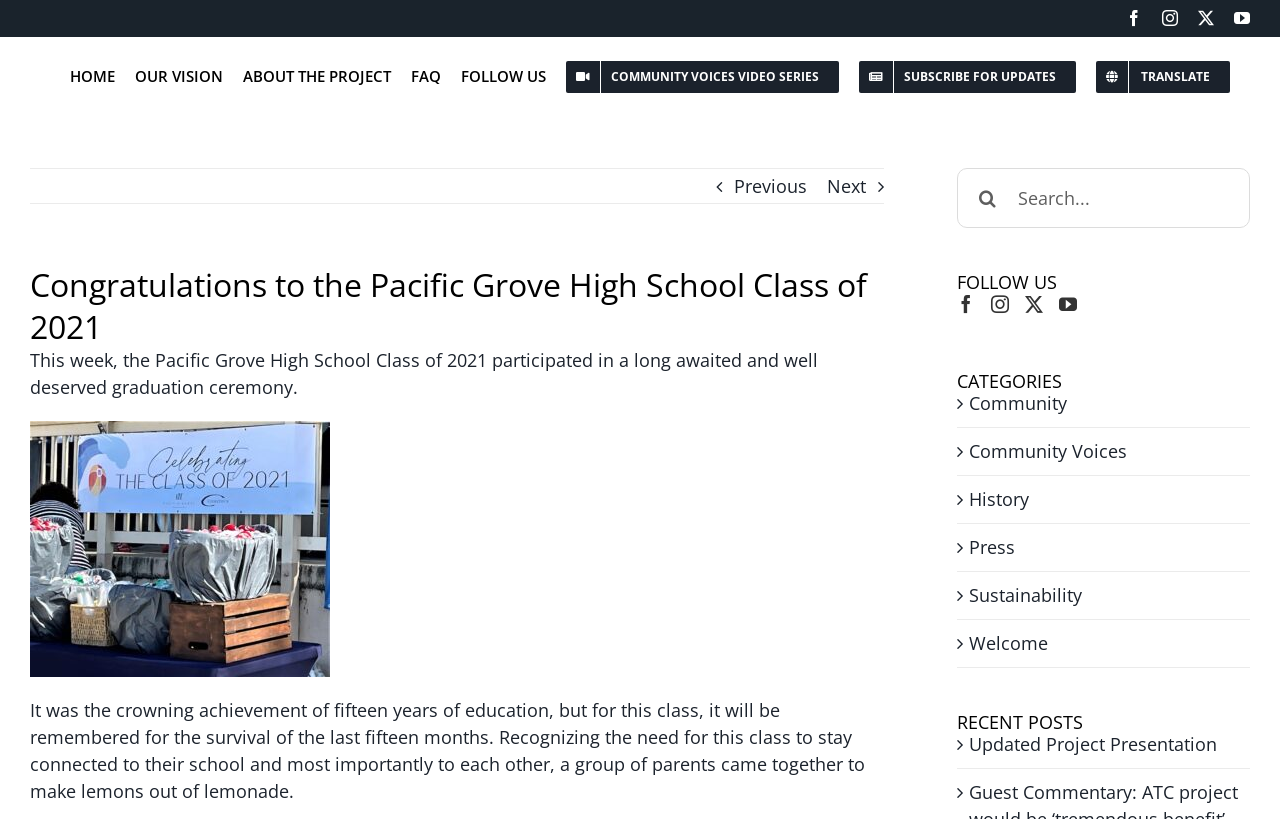Locate the bounding box of the UI element described in the following text: "COMMUNITY VOICES VIDEO SERIES".

[0.442, 0.045, 0.655, 0.143]